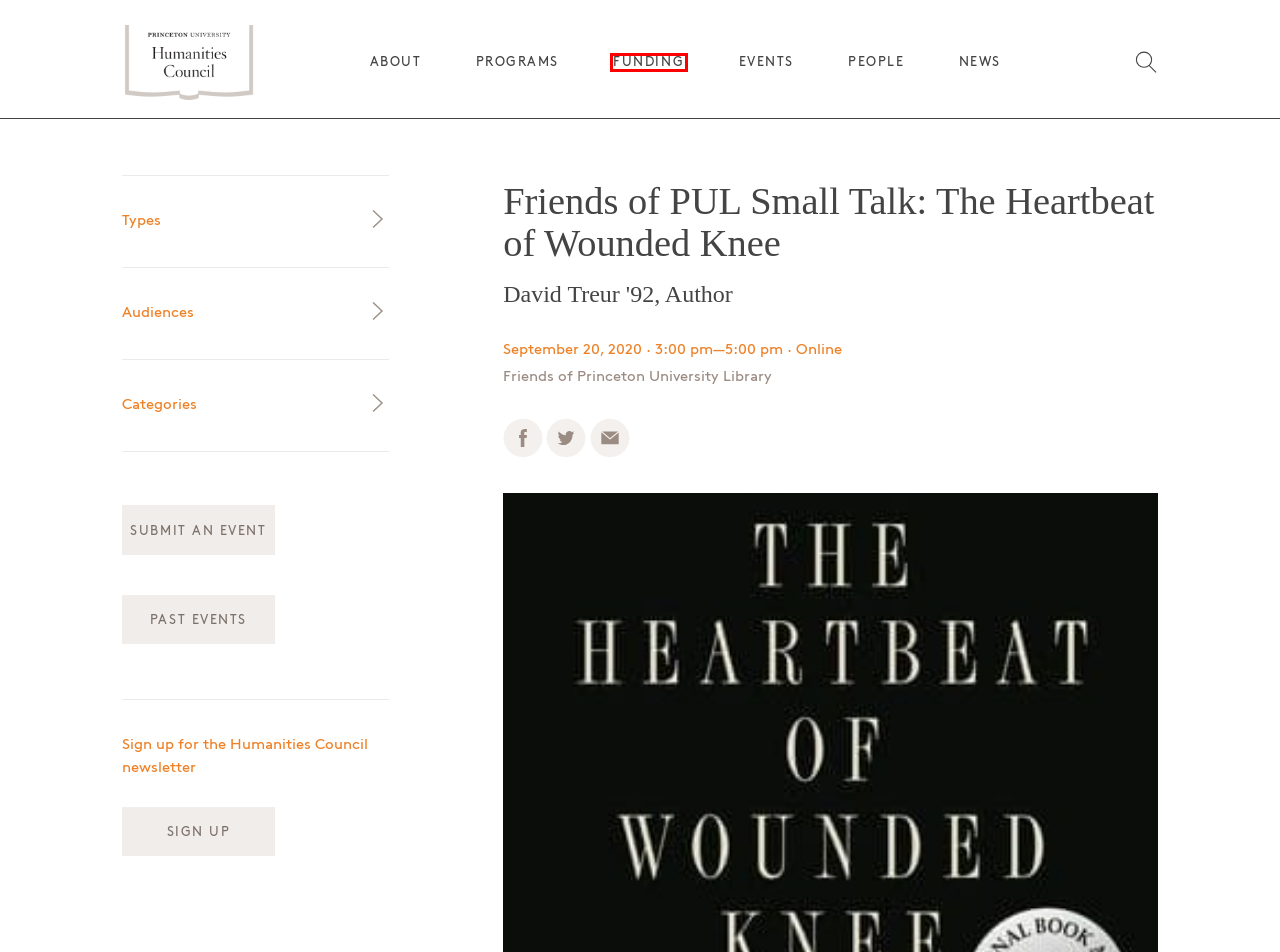You are presented with a screenshot of a webpage that includes a red bounding box around an element. Determine which webpage description best matches the page that results from clicking the element within the red bounding box. Here are the candidates:
A. Funding — Princeton University Humanities Council
B. Events Archive: 2015/16 — Princeton University Humanities Council
C. Co-Sponsorships — Princeton University Humanities Council
D. Faculty Outreach Grants — Princeton University Humanities Council
E. Working Groups — Princeton University Humanities Council
F. Gauss — Princeton University Humanities Council
G. Annual Humanities Colloquium — Princeton University Humanities Council
H. Professorships — Princeton University Humanities Council

A